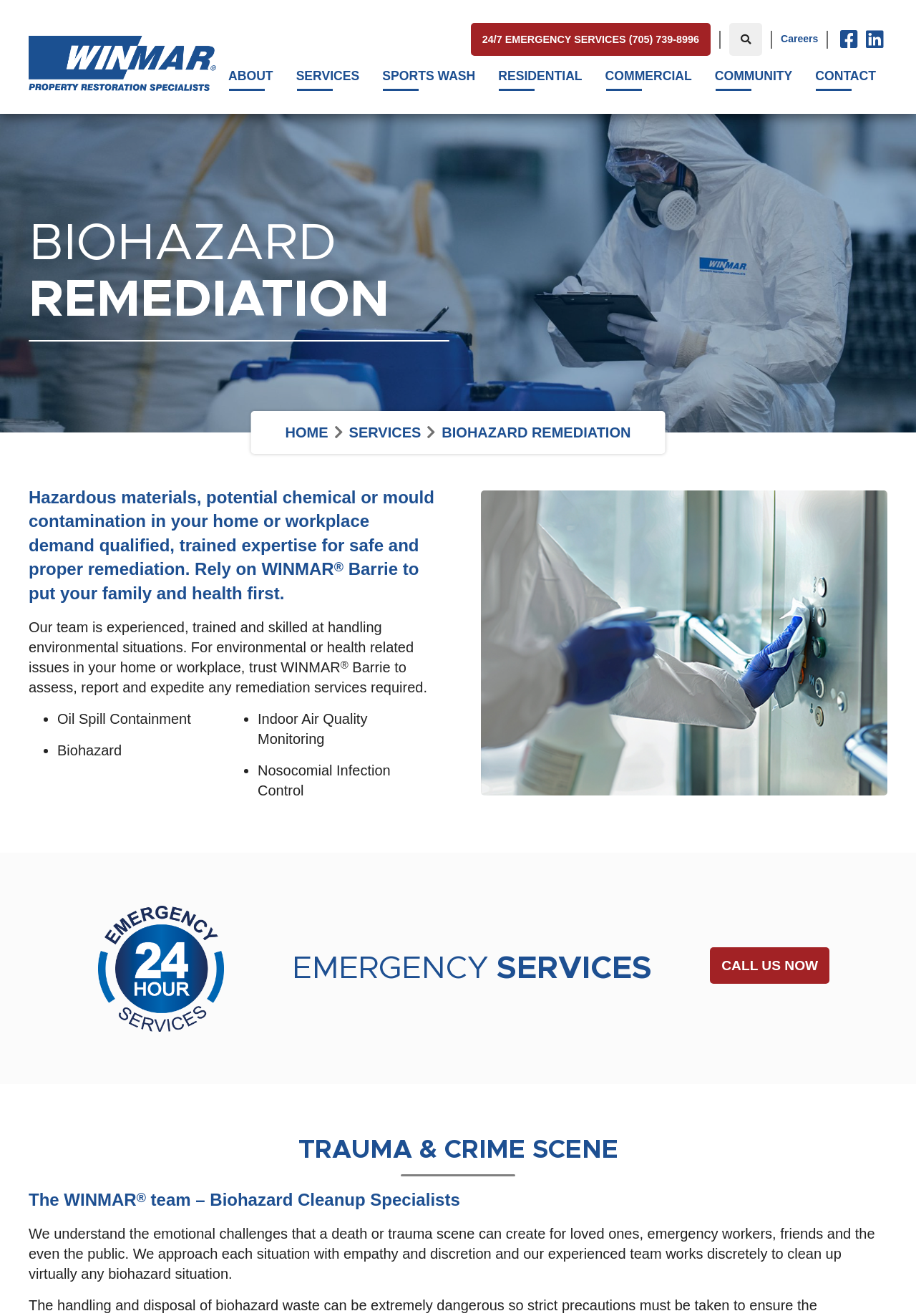Can you identify the bounding box coordinates of the clickable region needed to carry out this instruction: 'Learn more about Biohazard Remediation'? The coordinates should be four float numbers within the range of 0 to 1, stated as [left, top, right, bottom].

[0.031, 0.164, 0.688, 0.25]